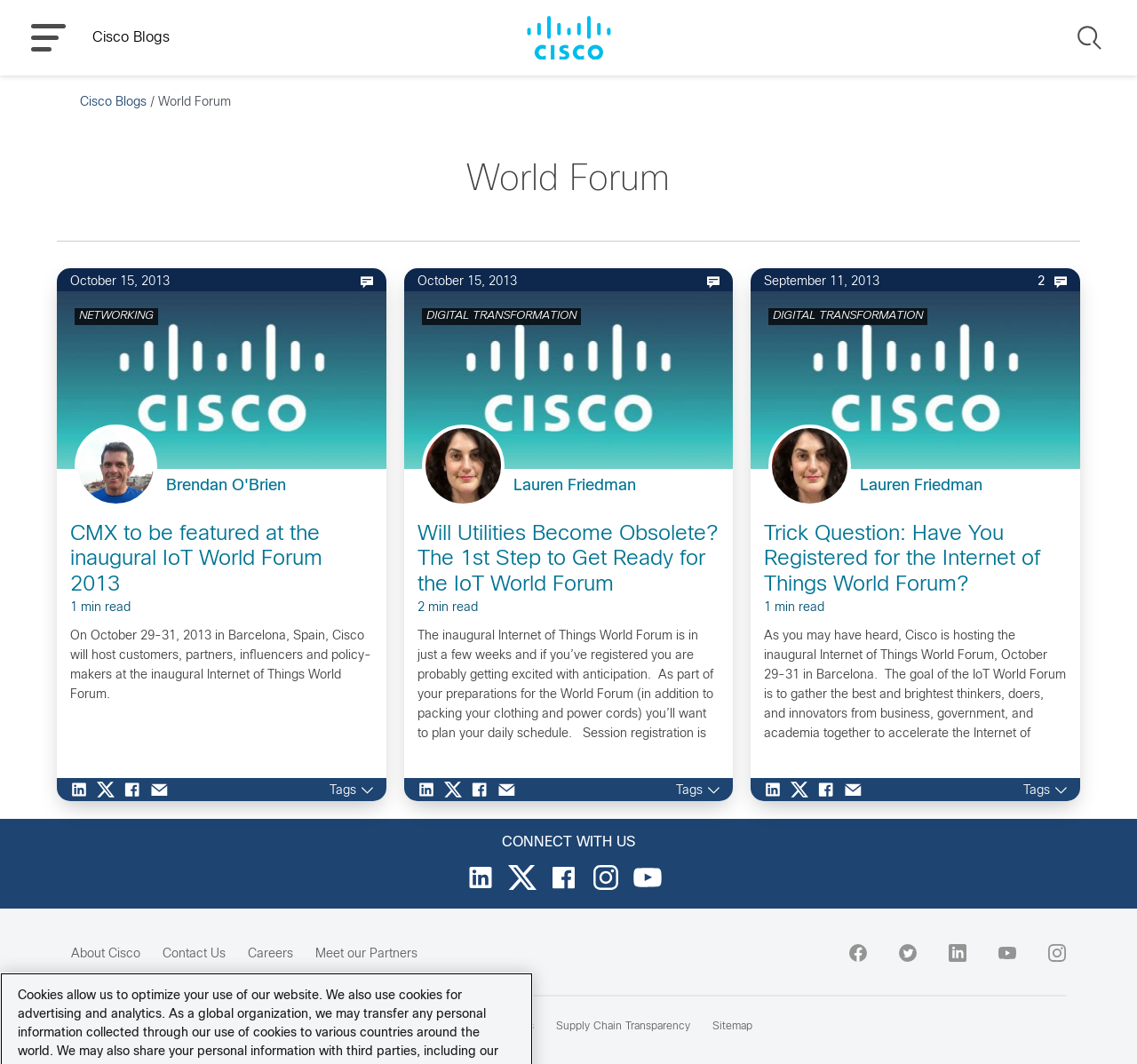Locate the bounding box coordinates of the area where you should click to accomplish the instruction: "Search for something".

[0.945, 0.02, 0.973, 0.051]